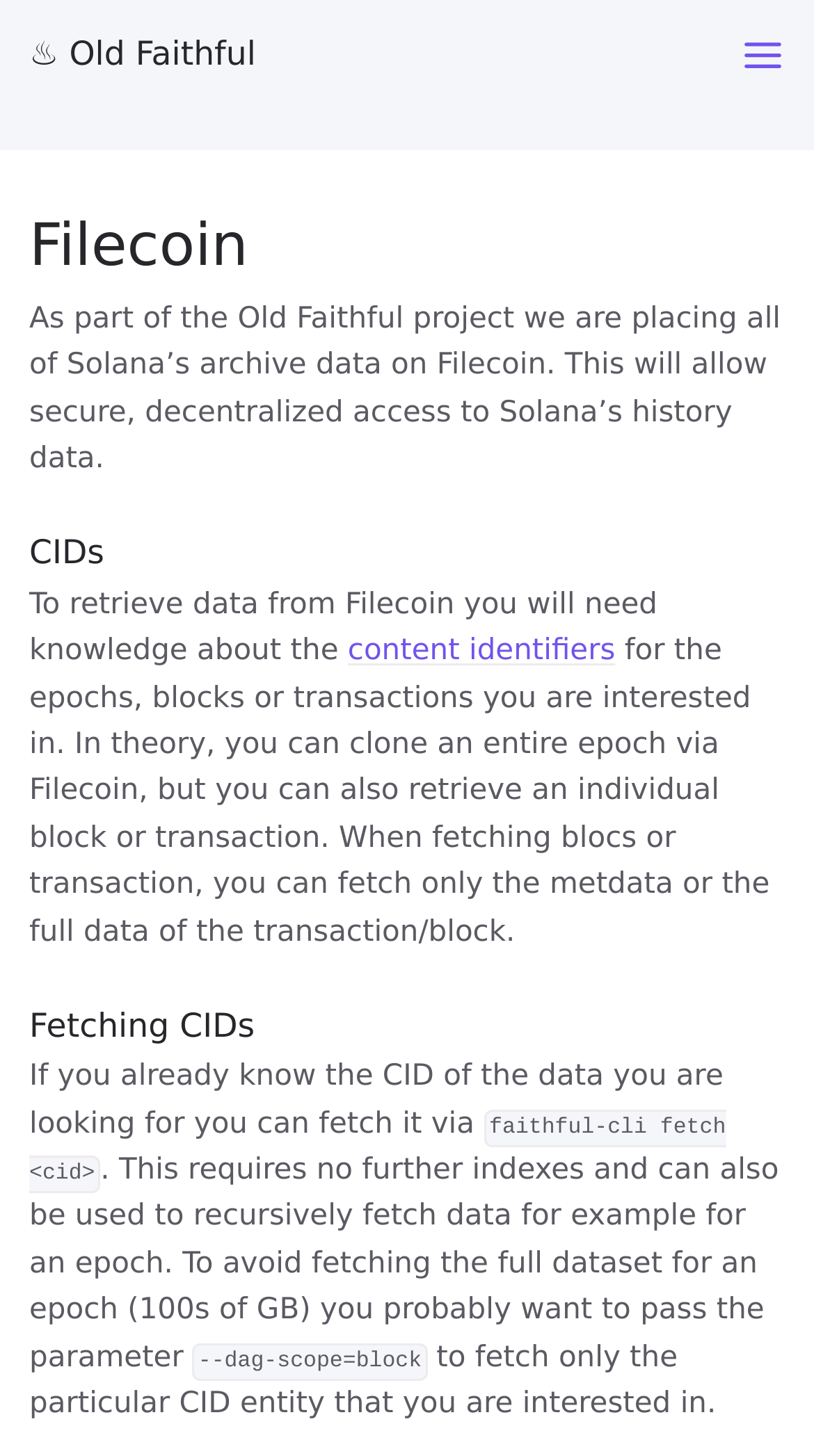Find the bounding box of the element with the following description: "parent_node: Filecoin". The coordinates must be four float numbers between 0 and 1, formatted as [left, top, right, bottom].

[0.946, 0.143, 1.0, 0.194]